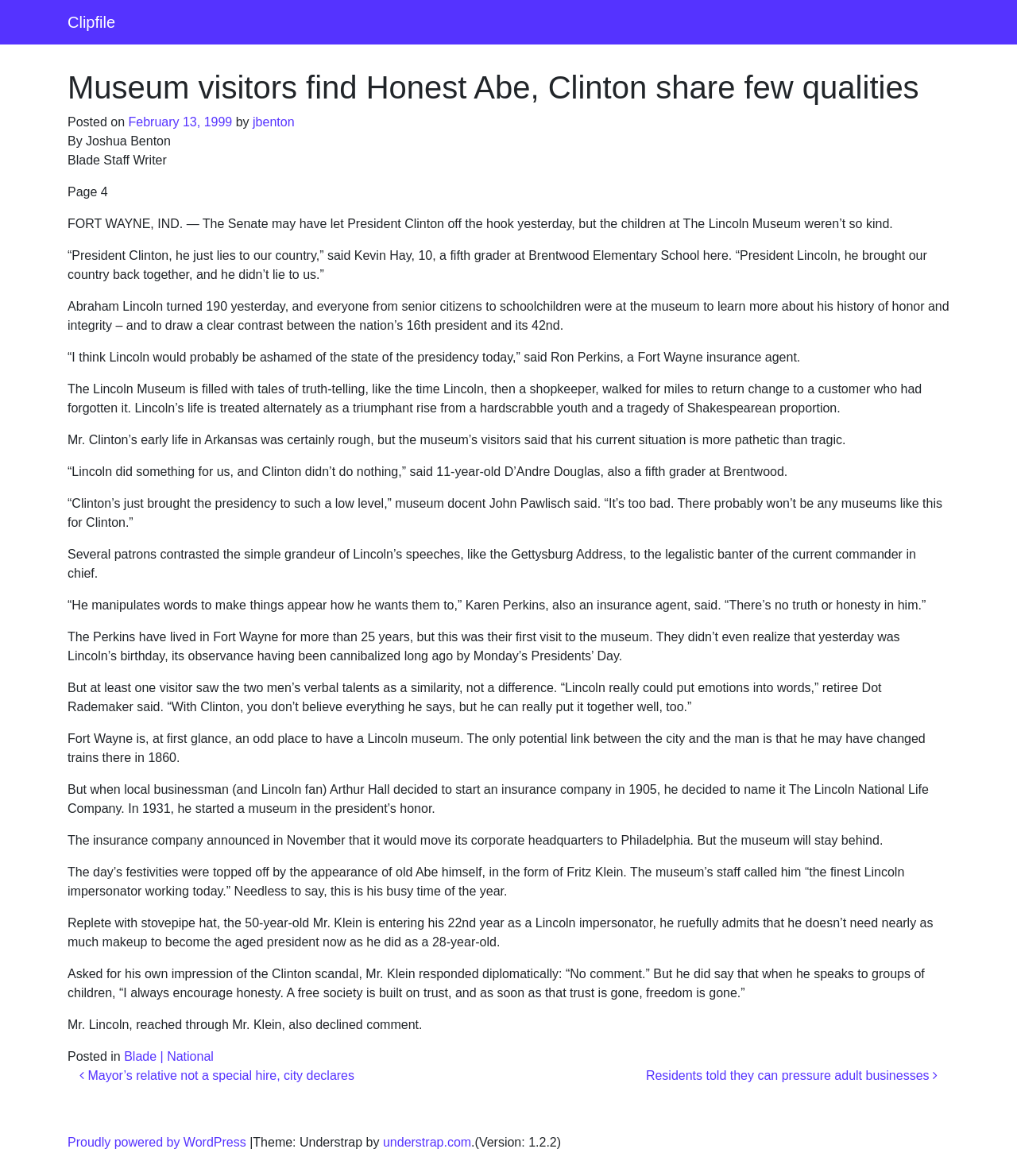Offer an in-depth caption of the entire webpage.

This webpage is an article from the Blade newspaper, dated February 13, 1999. The main content of the page is divided into two sections: the navigation menu at the top and the article body below.

At the top, there is a navigation menu with a heading "Main Navigation" and a link to "Clipfile". Below the navigation menu, the article body begins with a header section containing the title "Museum visitors find Honest Abe, Clinton share few qualities" and a subheading with the date and author information.

The article body is composed of multiple paragraphs of text, with quotes from various individuals, including children and adults, discussing their opinions about President Clinton and Abraham Lincoln. The text is arranged in a single column, with no images or other multimedia elements.

There are 23 paragraphs of text in total, with some paragraphs containing quotes from individuals and others providing descriptive text about the Lincoln Museum and its visitors. The text is dense and informative, with no clear headings or subheadings to break up the content.

At the bottom of the page, there is a footer section with a "Post navigation" heading and two links to other articles. Below the footer, there is a content information section with a link to the WordPress platform and a theme credit.

Overall, the webpage has a simple and straightforward design, with a focus on presenting the article content in a clear and readable format.